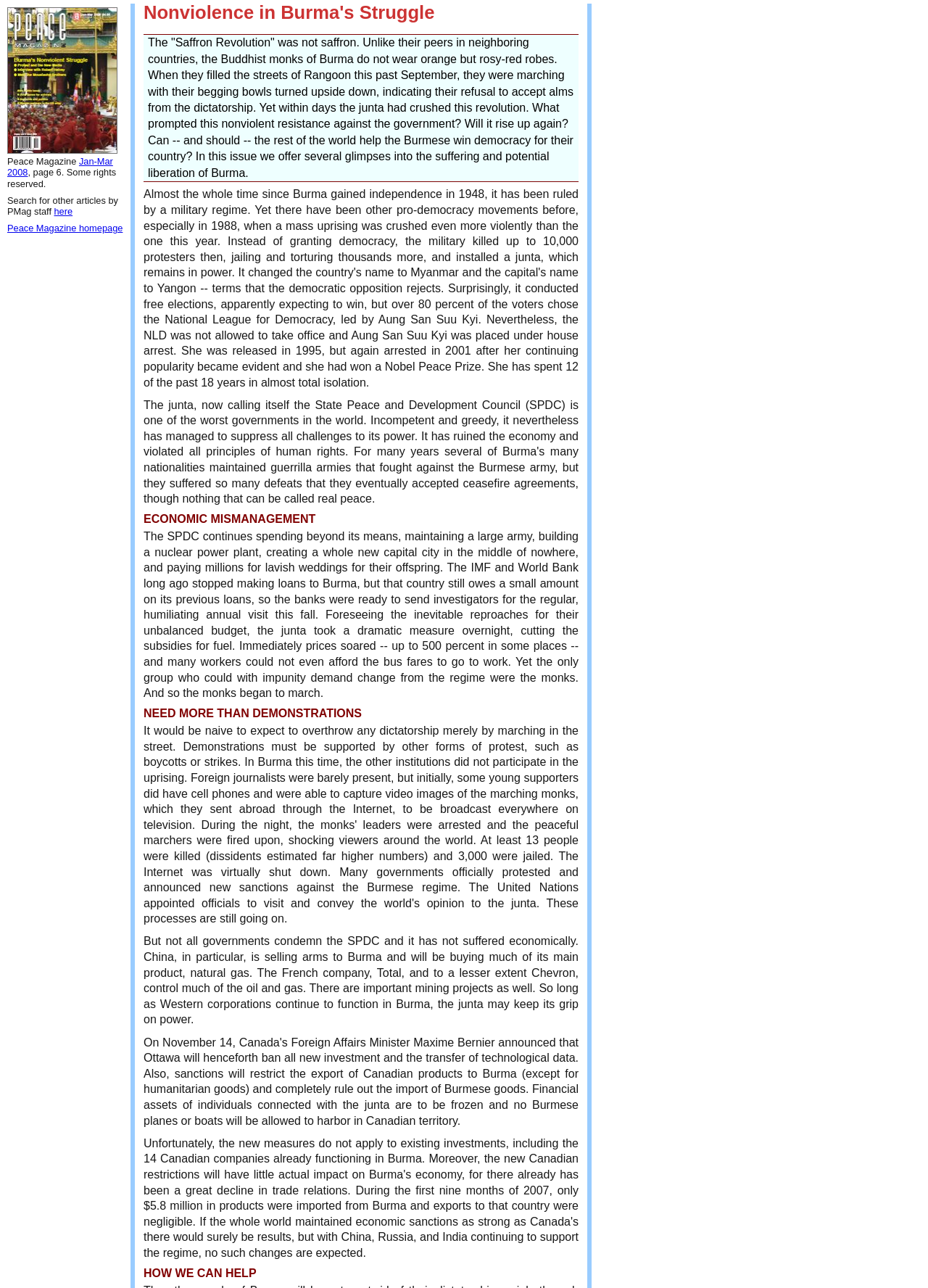Provide an in-depth caption for the webpage.

This webpage is an article from Peace Magazine, specifically from the January-March 2008 issue, page 6. The article is titled "Nonviolence in Burma's Struggle" and is written by PMag staff. 

At the top of the page, there is a heading with the title of the article, followed by a blockquote containing two paragraphs of text. The first paragraph describes the "Saffron Revolution" in Burma, where Buddhist monks marched in the streets with their begging bowls turned upside down, indicating their refusal to accept alms from the dictatorship. The second paragraph explains the context of the revolution and the suffering of the Burmese people.

Below the blockquote, there are three headings: "ECONOMIC MISMANAGEMENT", "NEED MORE THAN DEMONSTRATIONS", and "HOW WE CAN HELP". Each heading is followed by a paragraph of text that discusses the corresponding topic. The first paragraph explains how the Burmese government's economic mismanagement led to the monks' march. The second paragraph discusses how not all governments condemn the Burmese government and how Western corporations continue to operate in Burma, allowing the junta to maintain its power. The third paragraph is about how the international community can help the Burmese people.

On the top-left corner of the page, there is an image of the Peace Magazine cover for the January-March 2008 issue. Below the image, there are several links, including a link to the magazine's homepage, a link to search for other articles by PMag staff, and a link to the current issue.